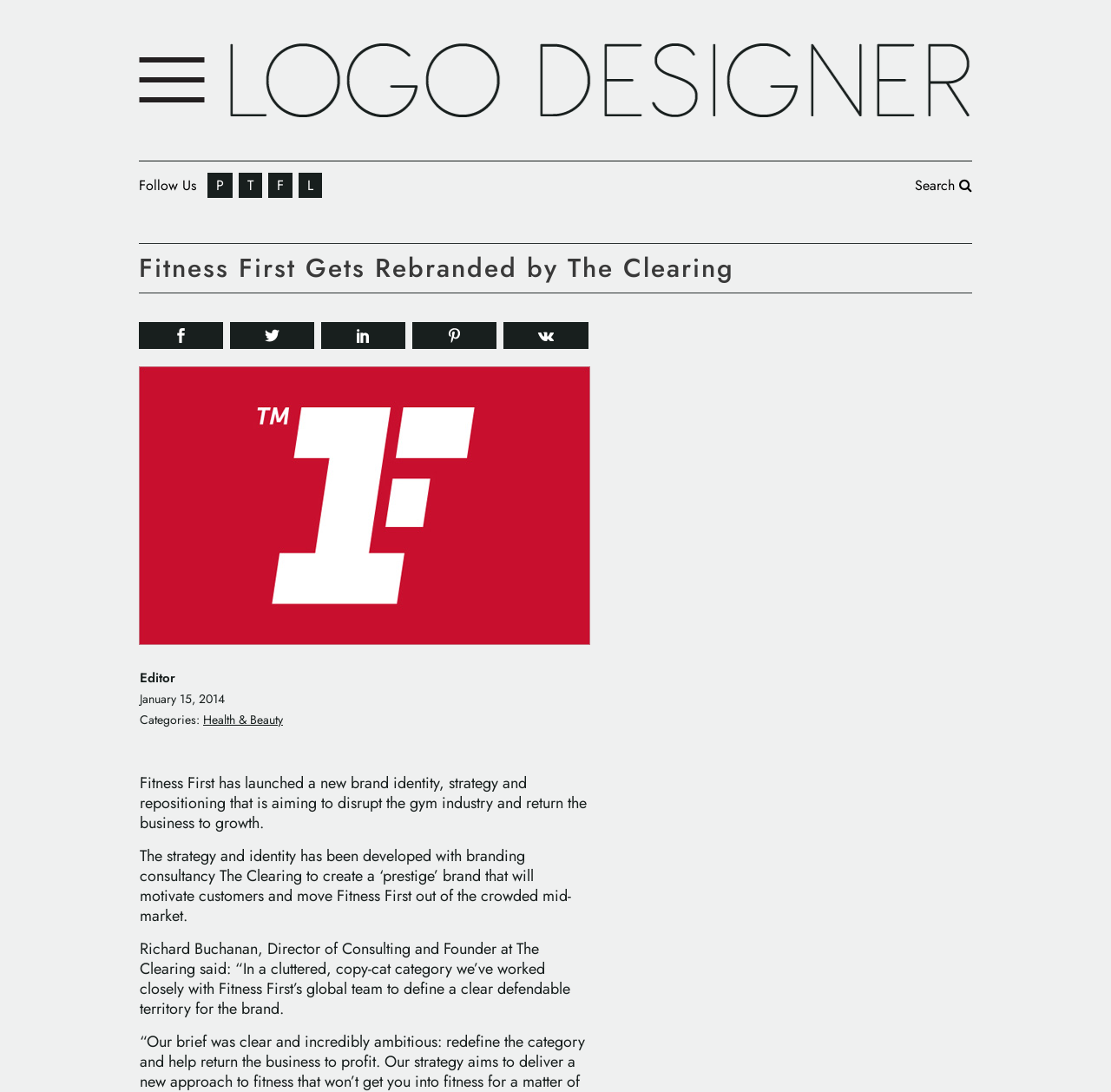Who developed the new brand identity?
Respond to the question with a well-detailed and thorough answer.

I found the answer by looking at the heading 'Fitness First Gets Rebranded by The Clearing' which mentions The Clearing as the company that developed the new brand identity. Additionally, the static text 'The strategy and identity has been developed with branding consultancy The Clearing...' also confirms this.